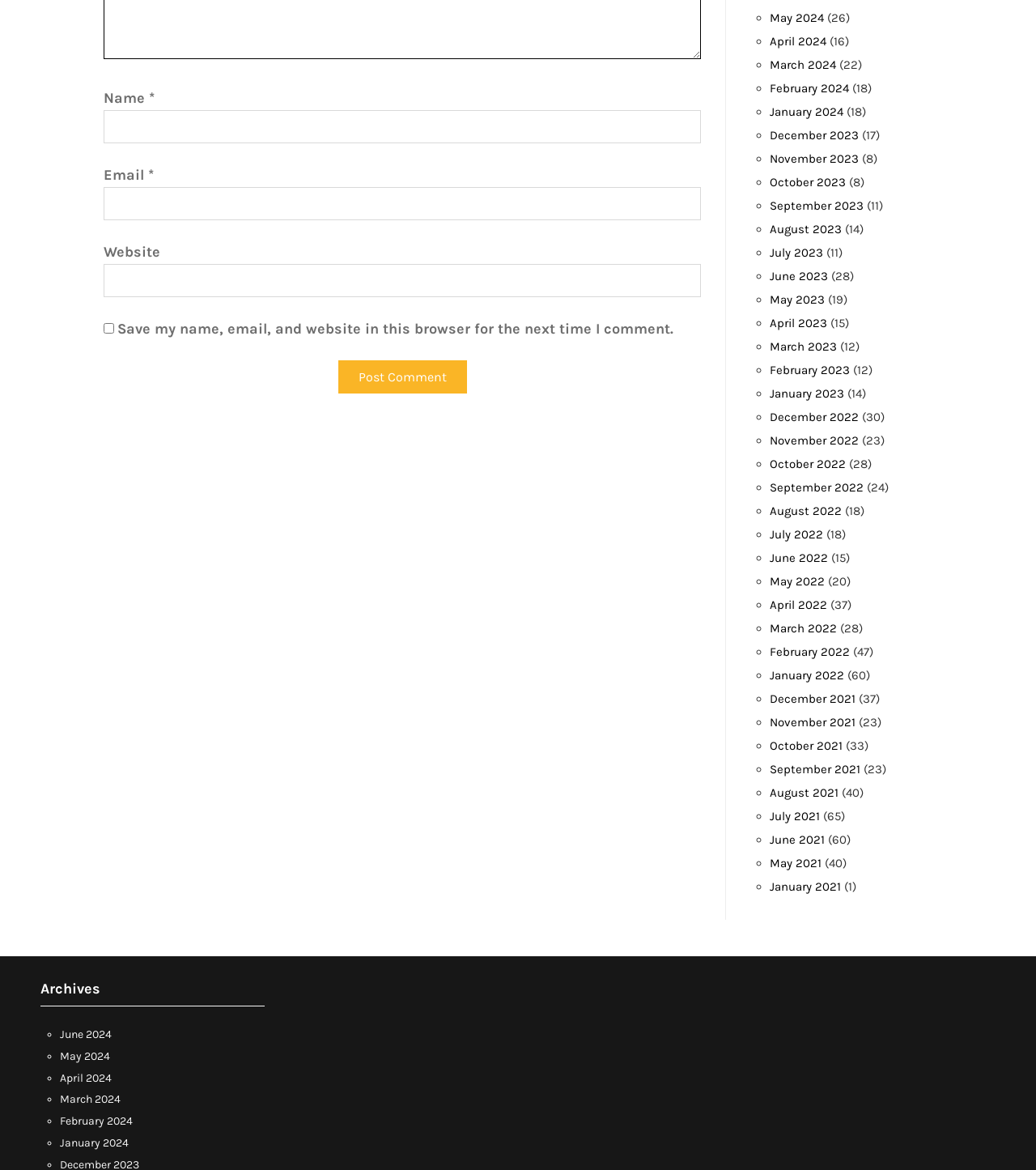What is the format of the links on the webpage?
Based on the visual details in the image, please answer the question thoroughly.

The links on the webpage are in the format 'Month Year', such as 'May 2024' or 'December 2022'. This suggests that the links are organized by month and year, and may lead to archives or collections of content from those time periods.